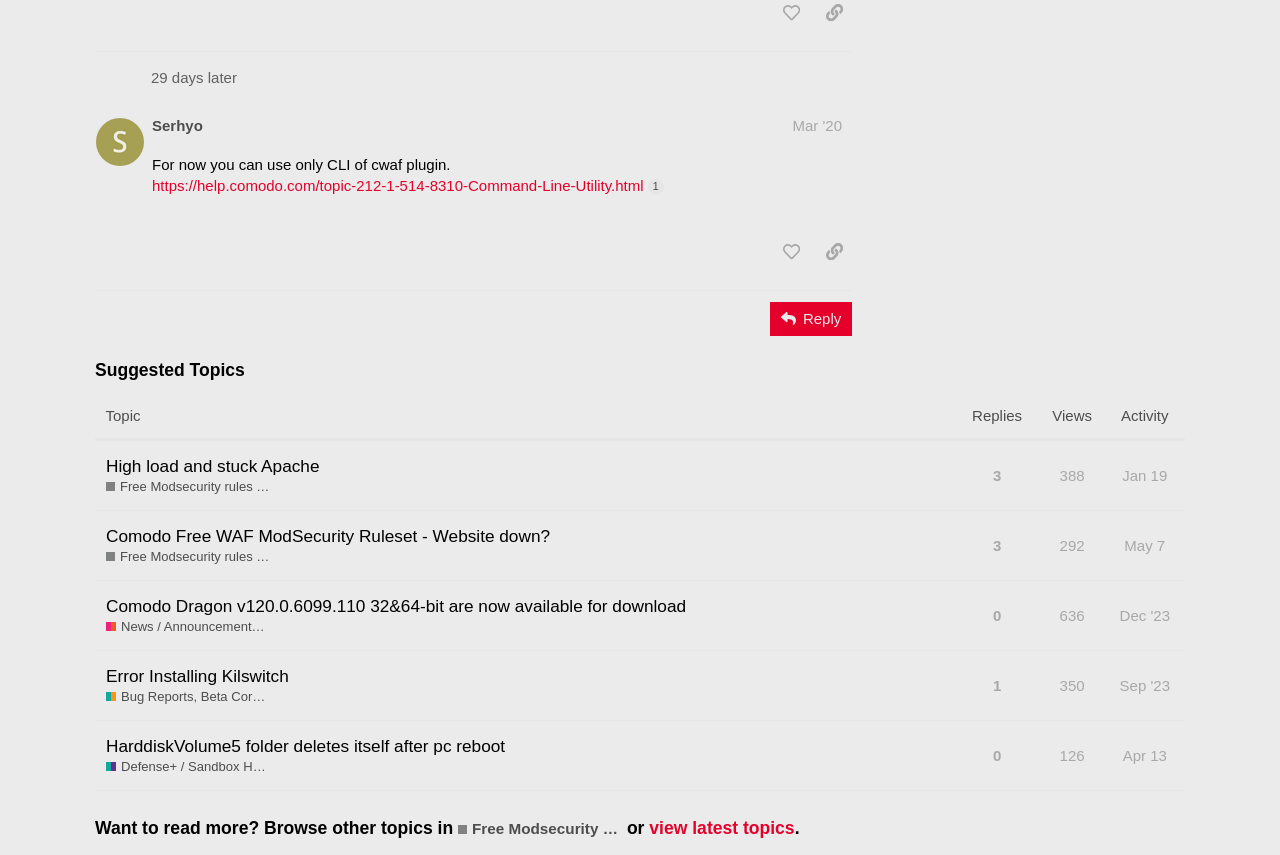Who posted on Mar 4, 2020?
Please give a detailed answer to the question using the information shown in the image.

I found the answer by looking at the post information section, where it says 'Serhyo Mar '20'. The date 'Mar '20' corresponds to March 2020, and the username is 'Serhyo'.